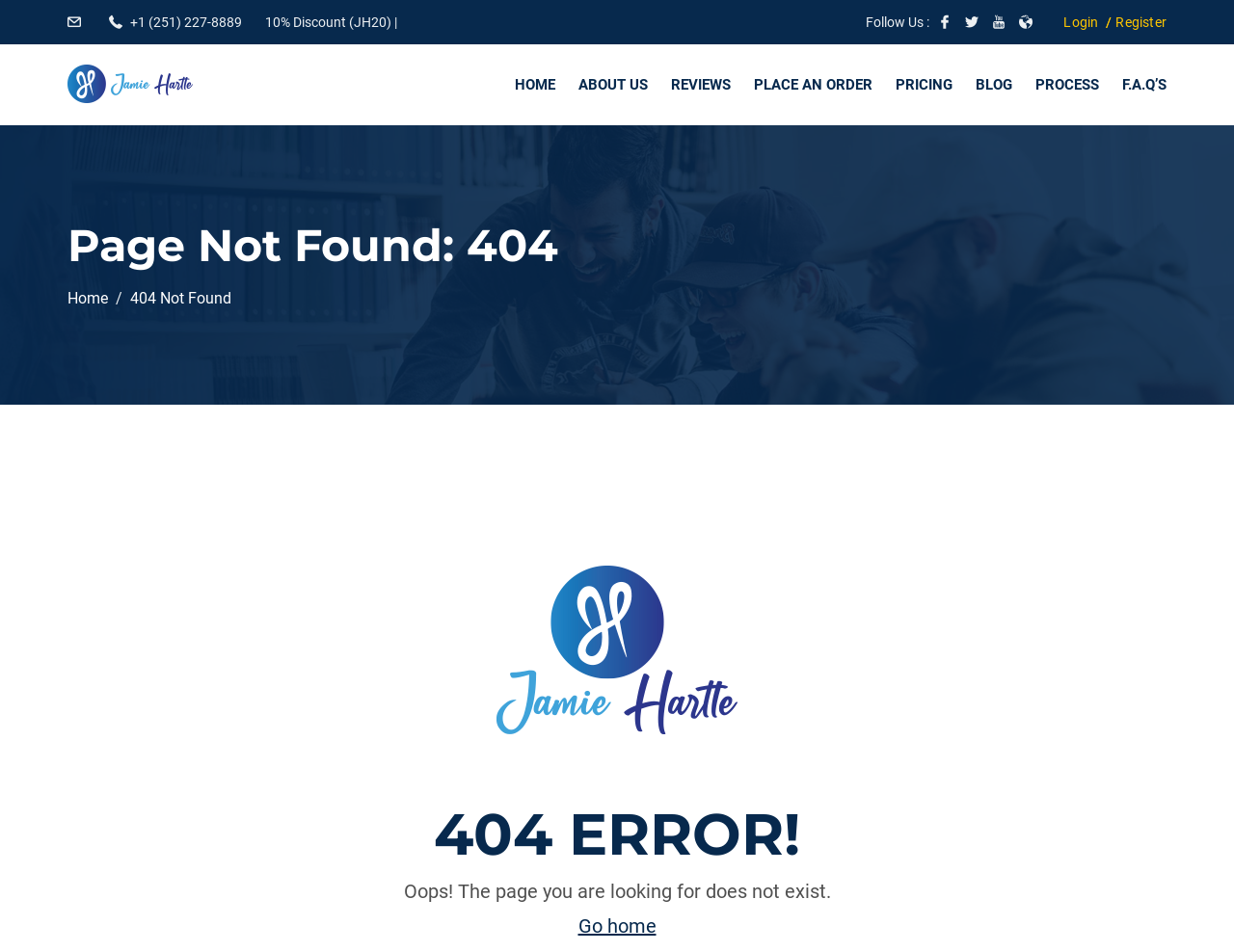What is the error message displayed on the page?
Based on the screenshot, give a detailed explanation to answer the question.

I found the error message by looking at the main content section of the webpage, where I saw a static text element with the text '404 Not Found'.